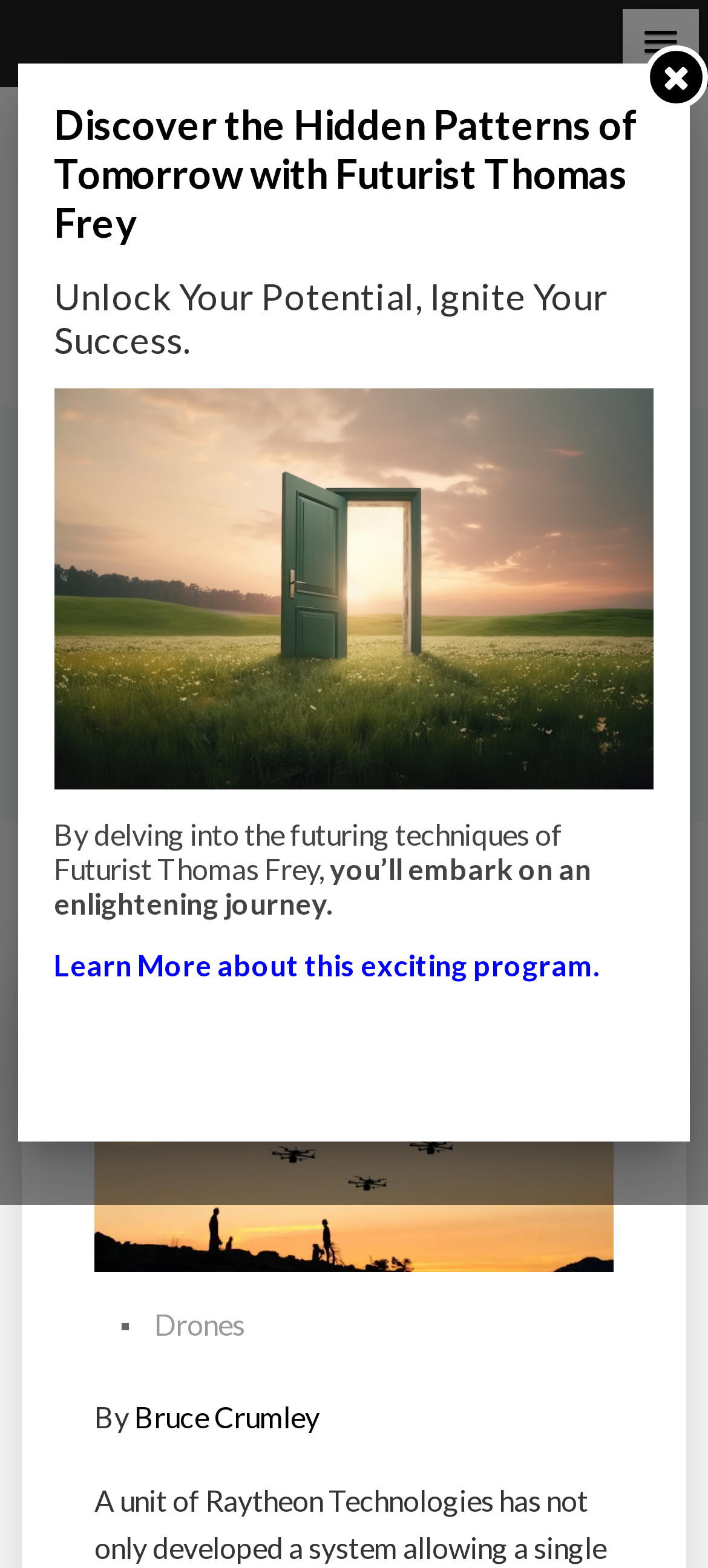From the webpage screenshot, identify the region described by alt="Impact Lab". Provide the bounding box coordinates as (top-left x, top-left y, bottom-right x, bottom-right y), with each value being a floating point number between 0 and 1.

[0.031, 0.067, 0.969, 0.247]